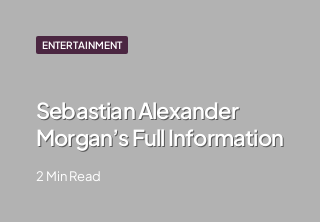Paint a vivid picture with your description of the image.

This image features a prominent heading titled "Sebastian Alexander Morgan’s Full Information," suggesting an article that provides detailed insights into the life and career of Sebastian Alexander Morgan. The design is sleek and modern, set against a gray background, emphasizing readability. Above the heading is a label indicating the section "ENTERTAINMENT," hinting at the overall theme of the content. A note at the bottom states "2 Min Read," suggesting that the article is concise, making it accessible for quick consumption by readers interested in entertainment topics.